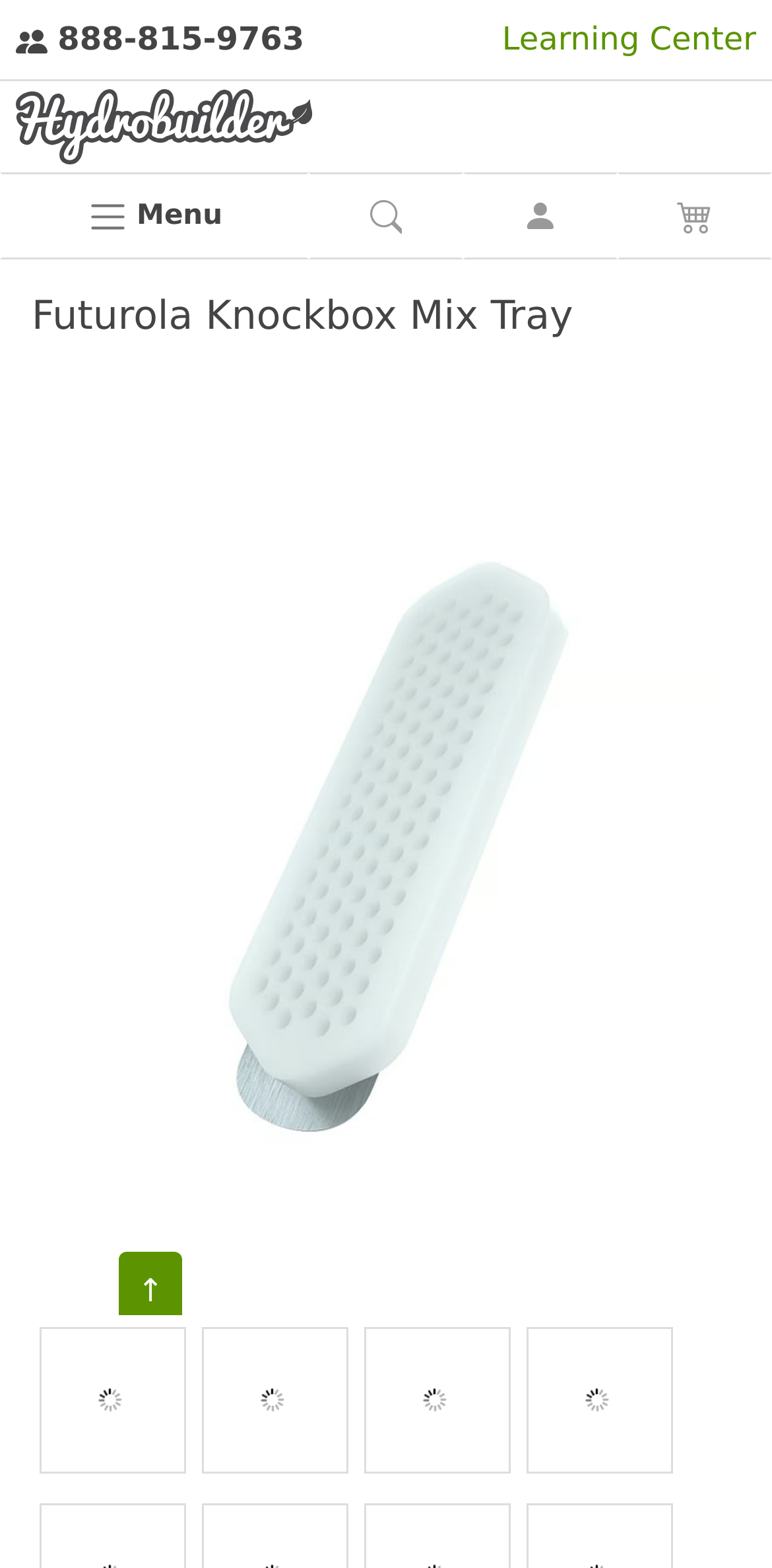Provide the bounding box for the UI element matching this description: "title="Futurola Knockbox Mix Tray"".

[0.264, 0.848, 0.449, 0.939]